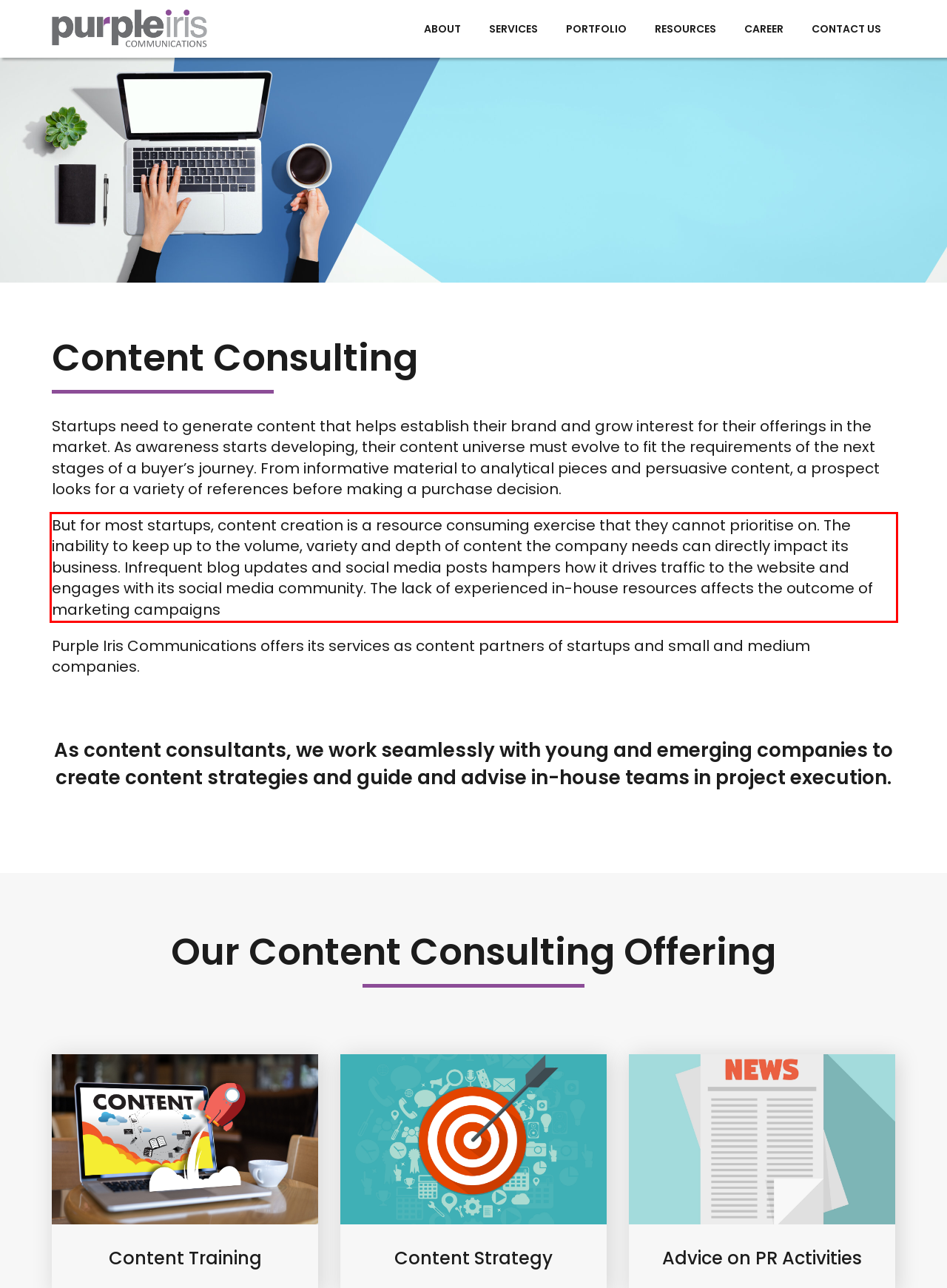Using the provided screenshot of a webpage, recognize and generate the text found within the red rectangle bounding box.

But for most startups, content creation is a resource consuming exercise that they cannot prioritise on. The inability to keep up to the volume, variety and depth of content the company needs can directly impact its business. Infrequent blog updates and social media posts hampers how it drives traffic to the website and engages with its social media community. The lack of experienced in-house resources affects the outcome of marketing campaigns